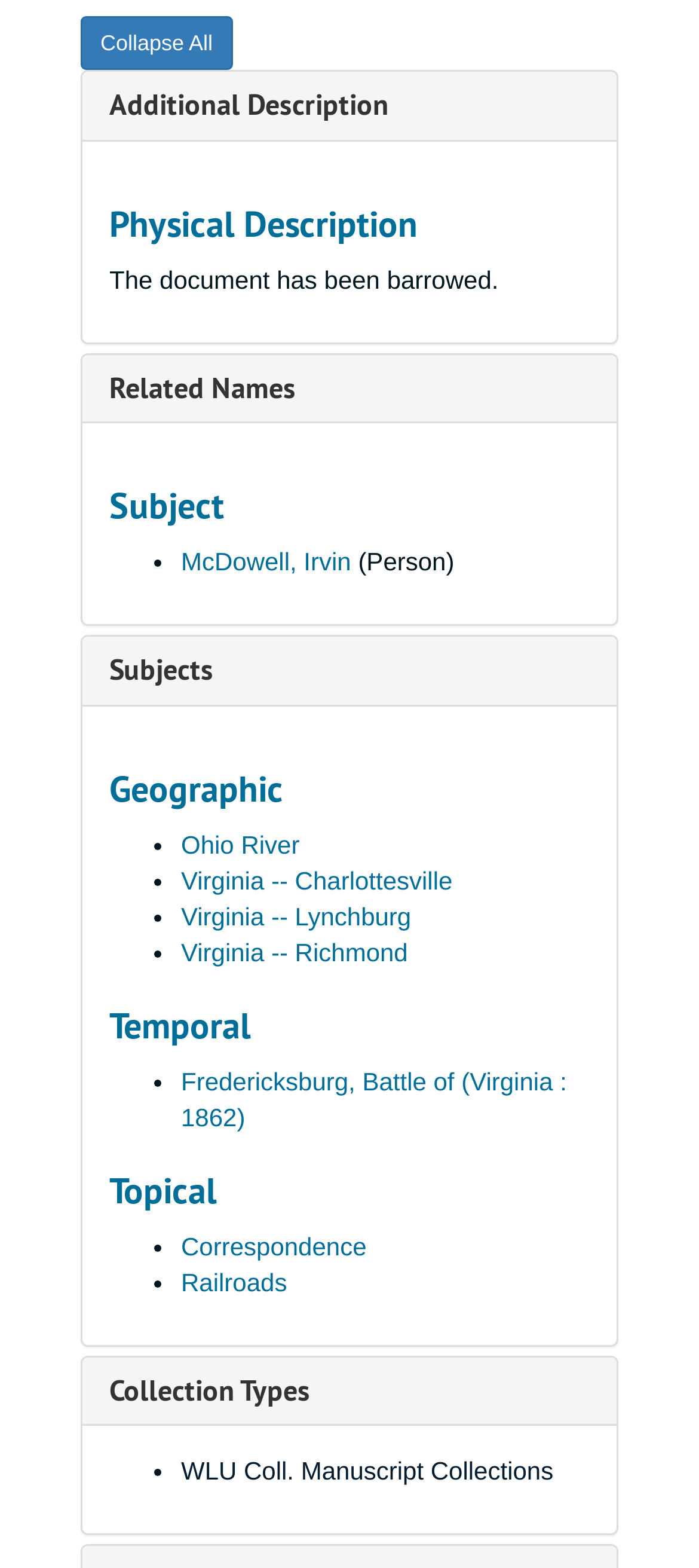What is the first related name? Examine the screenshot and reply using just one word or a brief phrase.

McDowell, Irvin